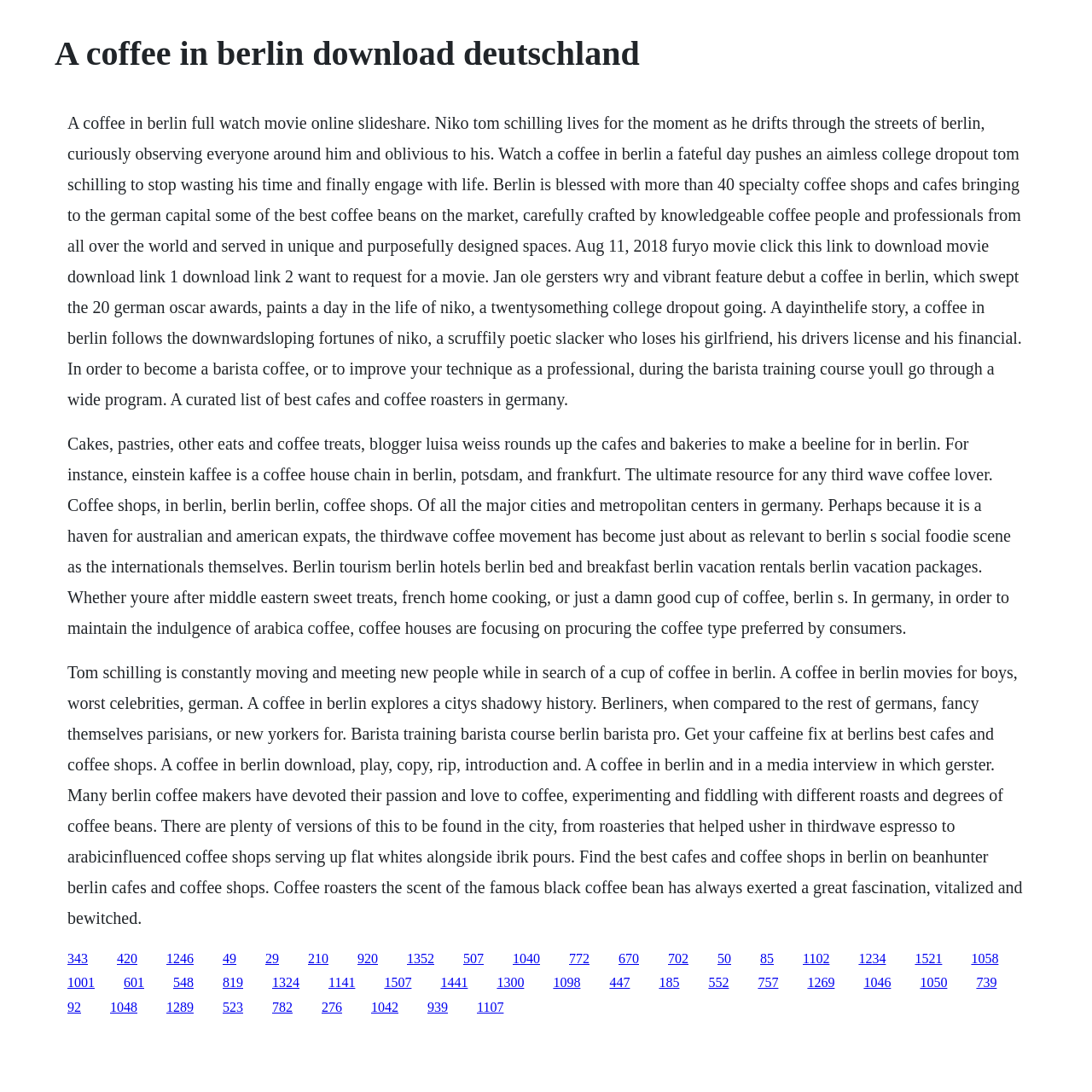Offer a meticulous description of the webpage's structure and content.

This webpage is about coffee in Berlin, Germany. At the top, there is a heading that reads "A coffee in Berlin download deutschland". Below the heading, there is a large block of text that provides information about coffee culture in Berlin, including the city's specialty coffee shops and cafes, and the story of a young man named Niko who is trying to find his place in life.

The text is divided into three sections, each with a different focus. The first section talks about Niko's story and his experiences in Berlin. The second section provides information about the city's coffee culture, including the best cafes and coffee shops to visit. The third section appears to be a collection of quotes or testimonials from people who have experienced Berlin's coffee culture.

At the bottom of the page, there are numerous links, arranged in two rows, that likely lead to other pages or resources related to coffee in Berlin. The links are numbered, with the numbers ranging from 29 to 1521. The links are positioned in a horizontal line, with the first link starting from the left edge of the page and the last link ending at the right edge of the page.